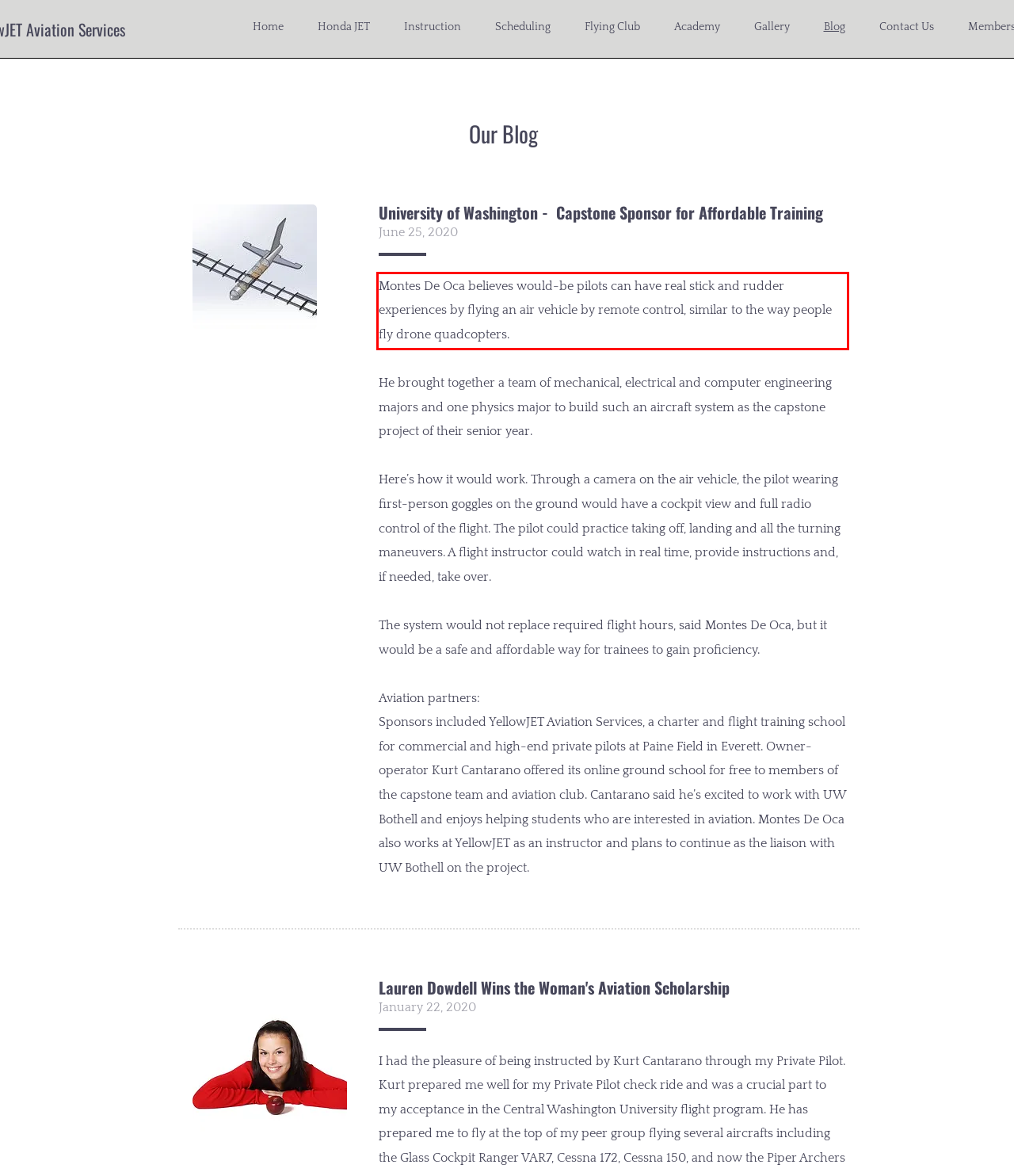Given a webpage screenshot, locate the red bounding box and extract the text content found inside it.

Montes De Oca believes would-be pilots can have real stick and rudder experiences by flying an air vehicle by remote control, similar to the way people fly drone quadcopters.